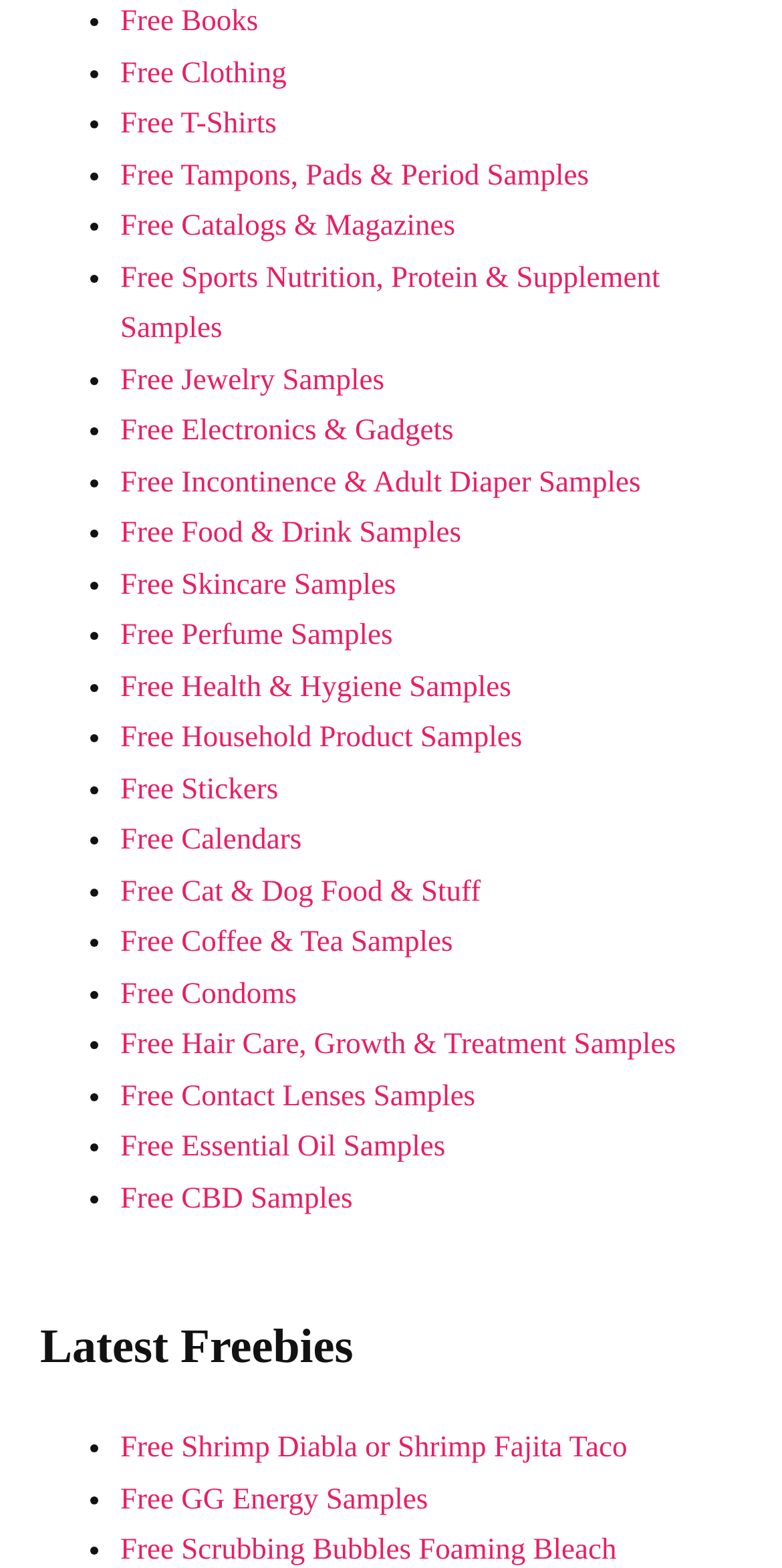Is there a category for free beauty samples?
Please provide a single word or phrase as the answer based on the screenshot.

Yes